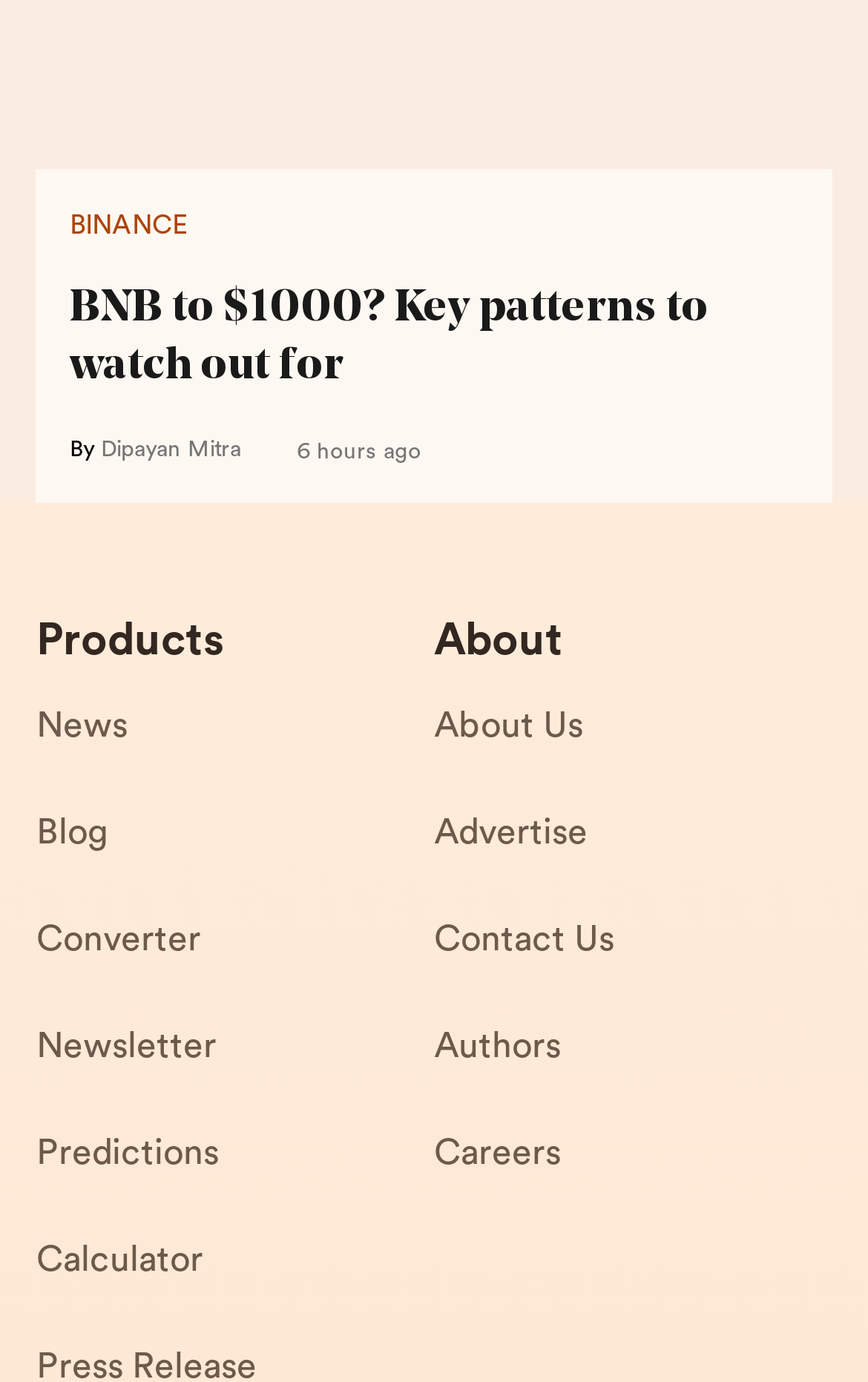Can you pinpoint the bounding box coordinates for the clickable element required for this instruction: "Visit the previous page"? The coordinates should be four float numbers between 0 and 1, i.e., [left, top, right, bottom].

None